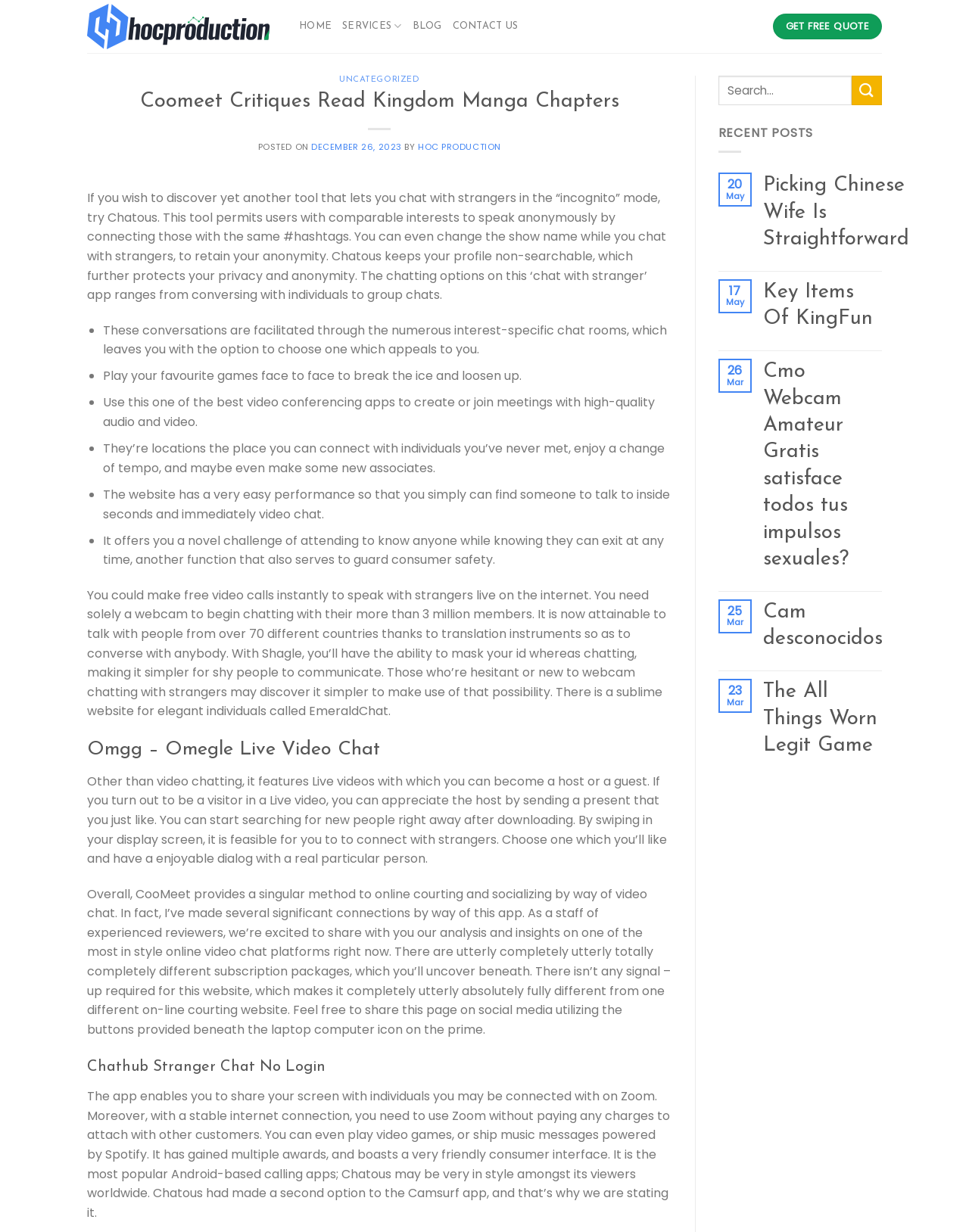Could you determine the bounding box coordinates of the clickable element to complete the instruction: "Read the 'Coomeet Critiques Read Kingdom Manga Chapters' article"? Provide the coordinates as four float numbers between 0 and 1, i.e., [left, top, right, bottom].

[0.109, 0.072, 0.675, 0.094]